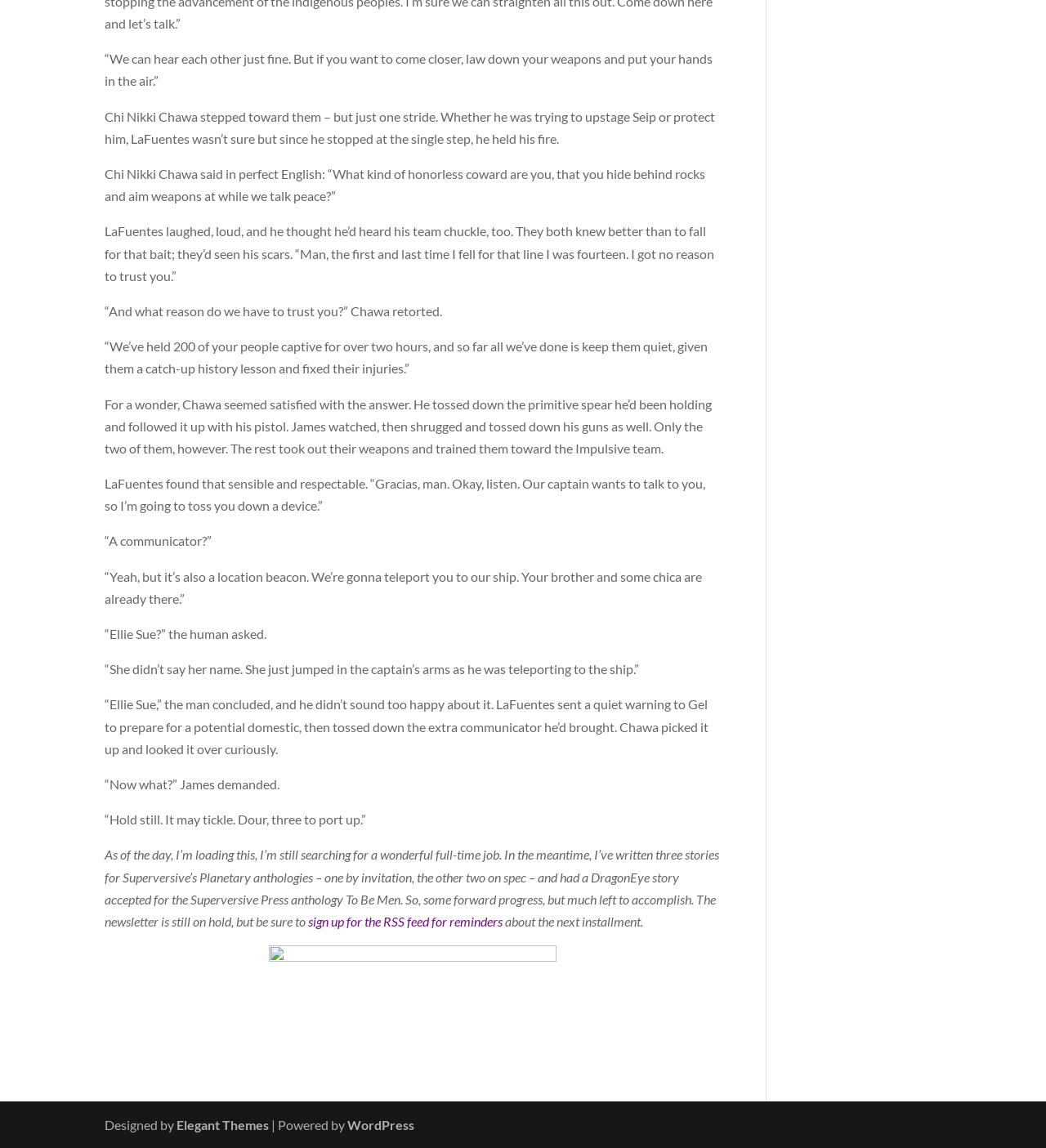Given the webpage screenshot, identify the bounding box of the UI element that matches this description: "WordPress".

[0.332, 0.973, 0.396, 0.987]